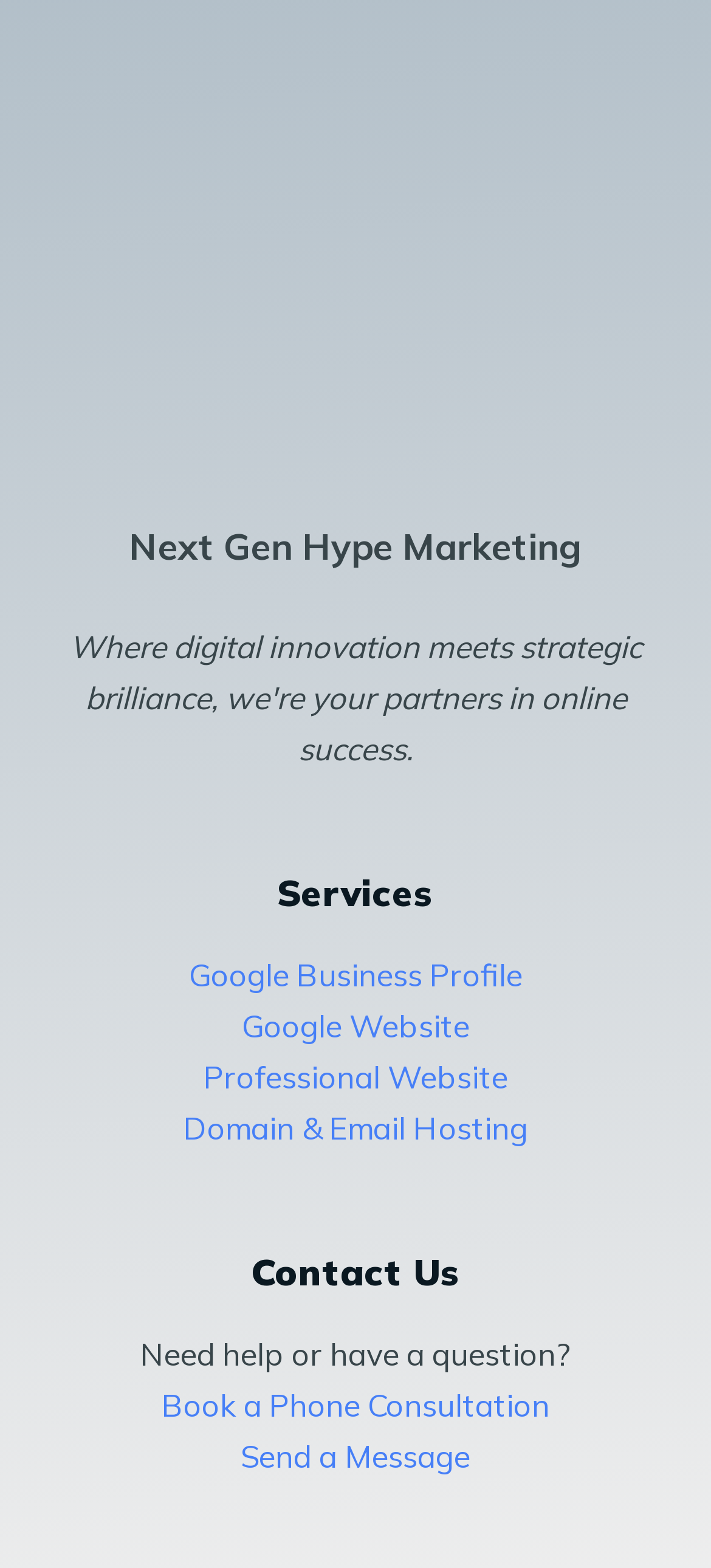How many links are under the 'Services' heading?
By examining the image, provide a one-word or phrase answer.

Four links